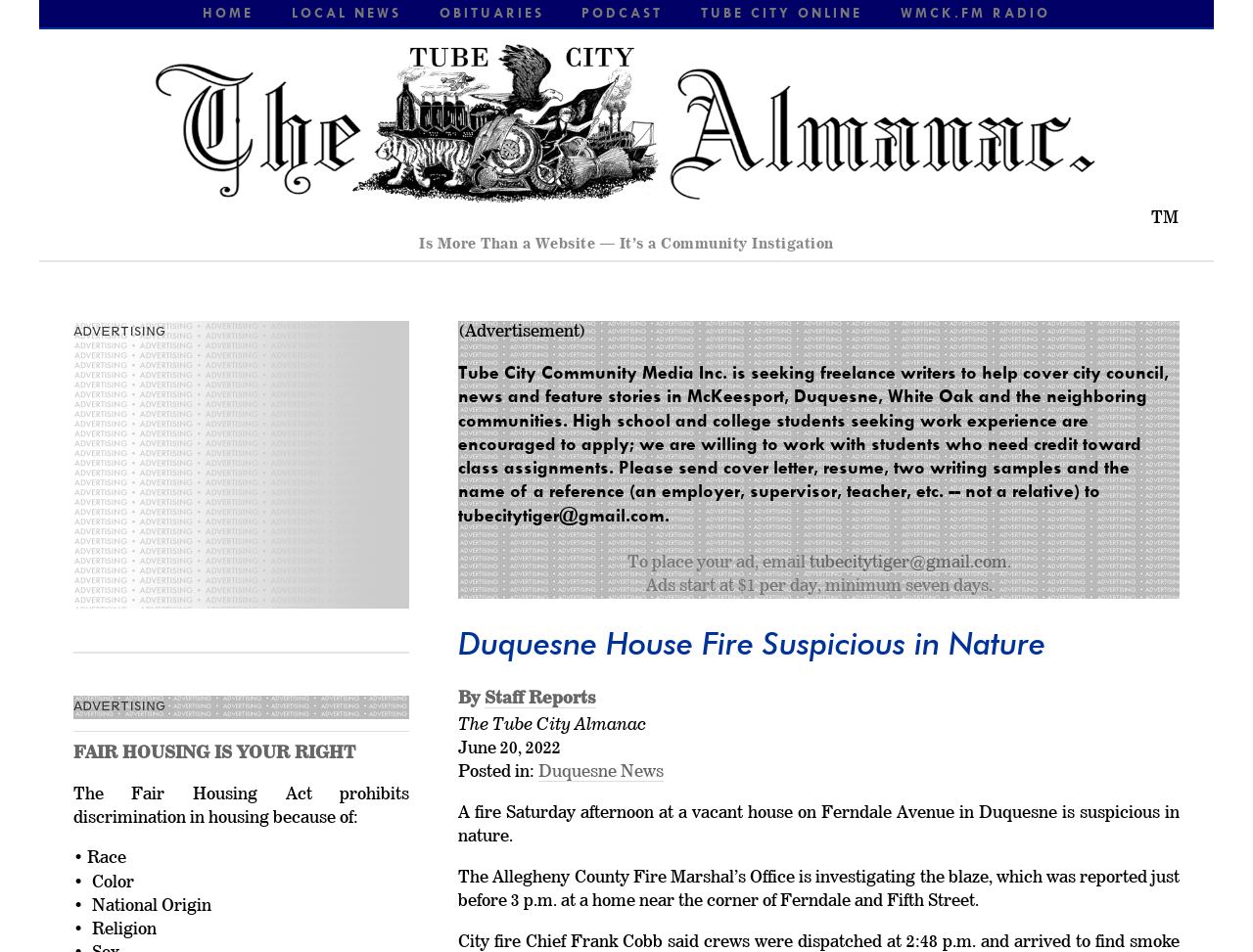What is the name of the community media organization?
Using the image as a reference, answer with just one word or a short phrase.

Tube City Community Media Inc.